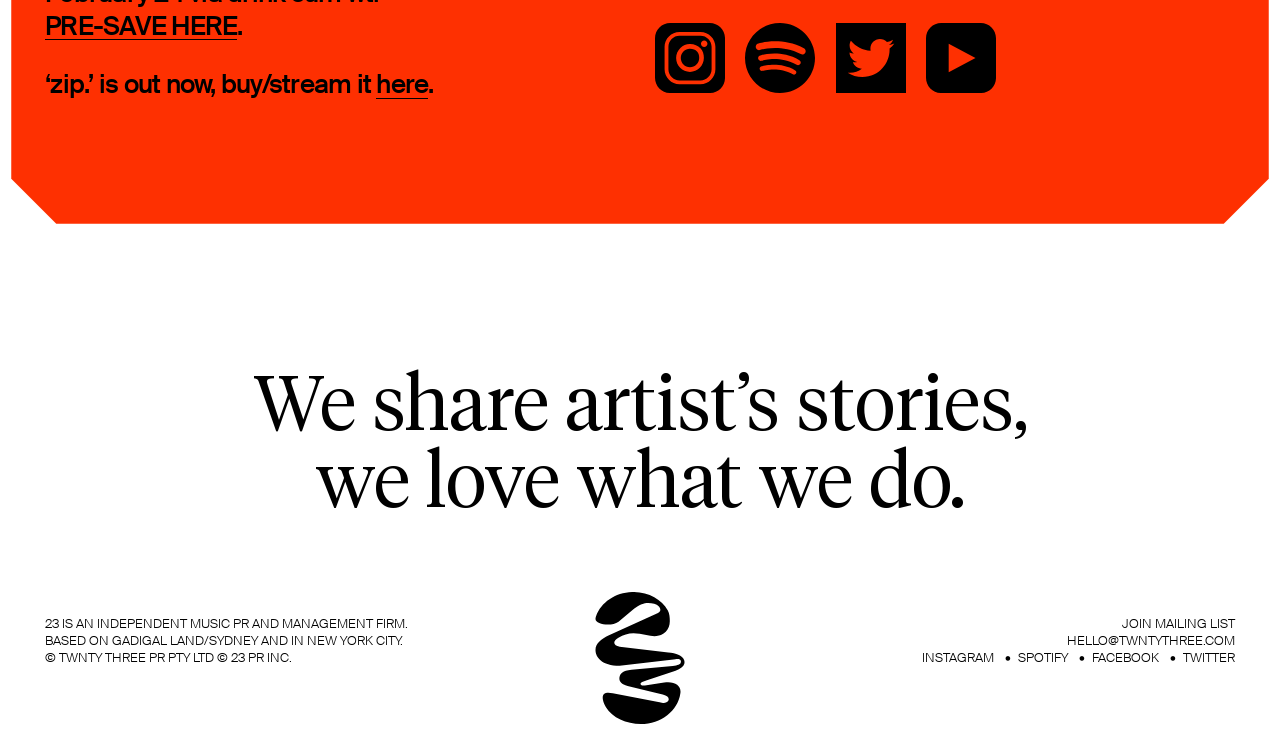Locate the bounding box coordinates of the clickable part needed for the task: "Click on 'INSTAGRAM'".

[0.72, 0.858, 0.777, 0.881]